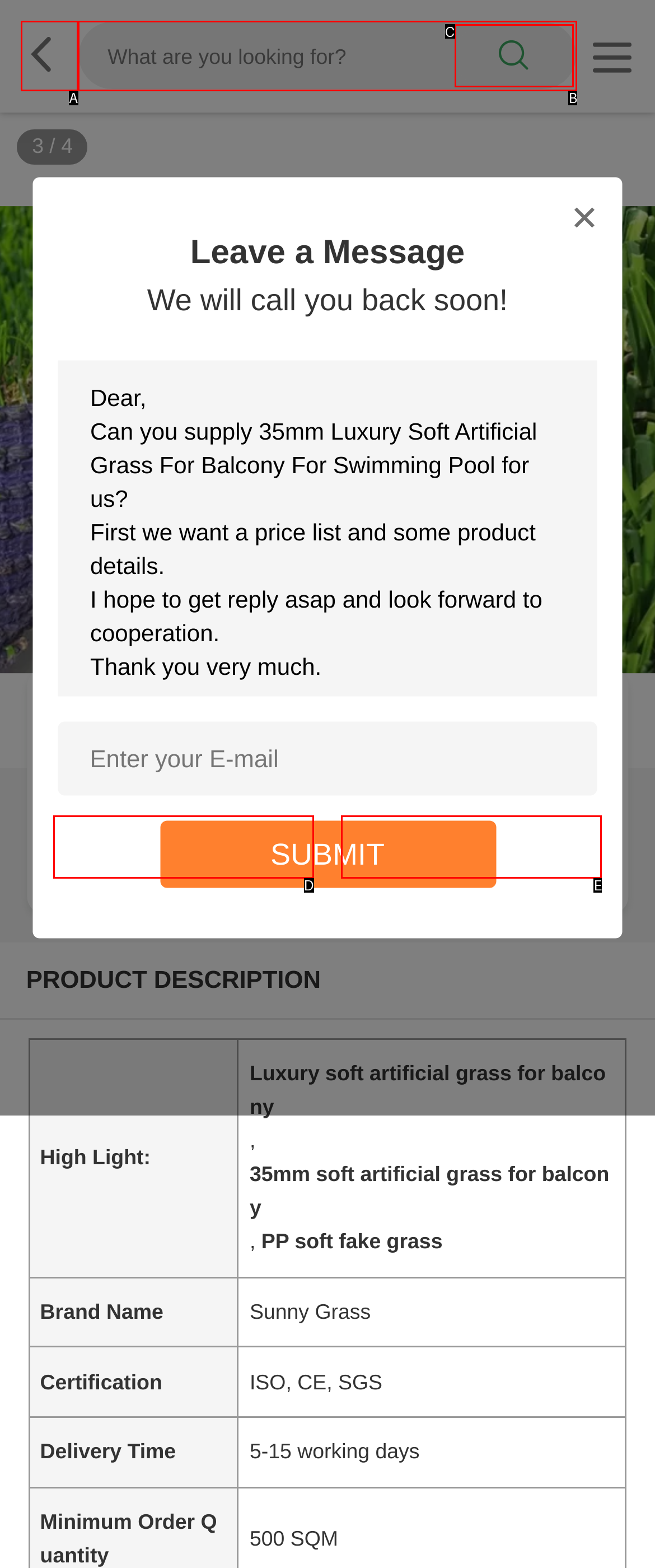Pick the option that best fits the description: Blog. Reply with the letter of the matching option directly.

None